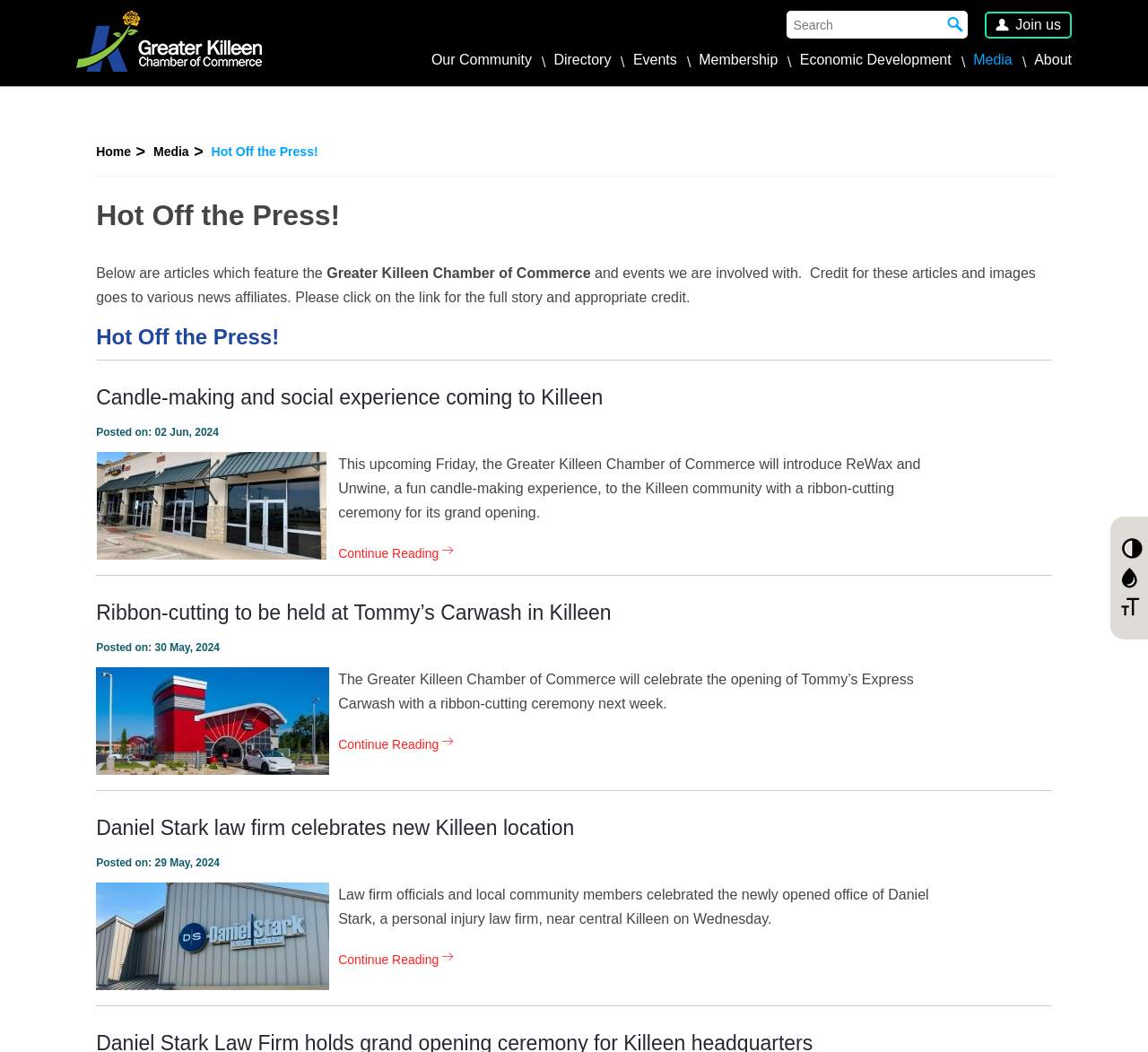Offer a meticulous description of the webpage's structure and content.

The webpage is about the Greater Killeen Chamber of Commerce, featuring articles and events related to the organization. At the top, there is a logo of the Chamber of Commerce, accompanied by a search button and a "Join us" link. Below this, there are several navigation links, including "Our Community", "Directory", "Events", "Membership", "Economic Development", "Media", and "About".

The main content of the page is divided into sections, each featuring a news article or event. There are three articles in total, each with a title, a brief summary, and a "Continue Reading" link. The first article is about a candle-making and social experience coming to Killeen, with a ribbon-cutting ceremony for its grand opening. The second article is about a ribbon-cutting ceremony at Tommy's Carwash in Killeen, and the third article is about a law firm celebrating its new location in Killeen.

Each article has a corresponding image, and the images are positioned to the left of the article text. The articles are arranged in a vertical column, with the most recent article at the top. The text is clear and easy to read, with headings and paragraphs that provide a clear structure to the content. Overall, the webpage is well-organized and easy to navigate, with a focus on providing information about the Greater Killeen Chamber of Commerce and its activities.